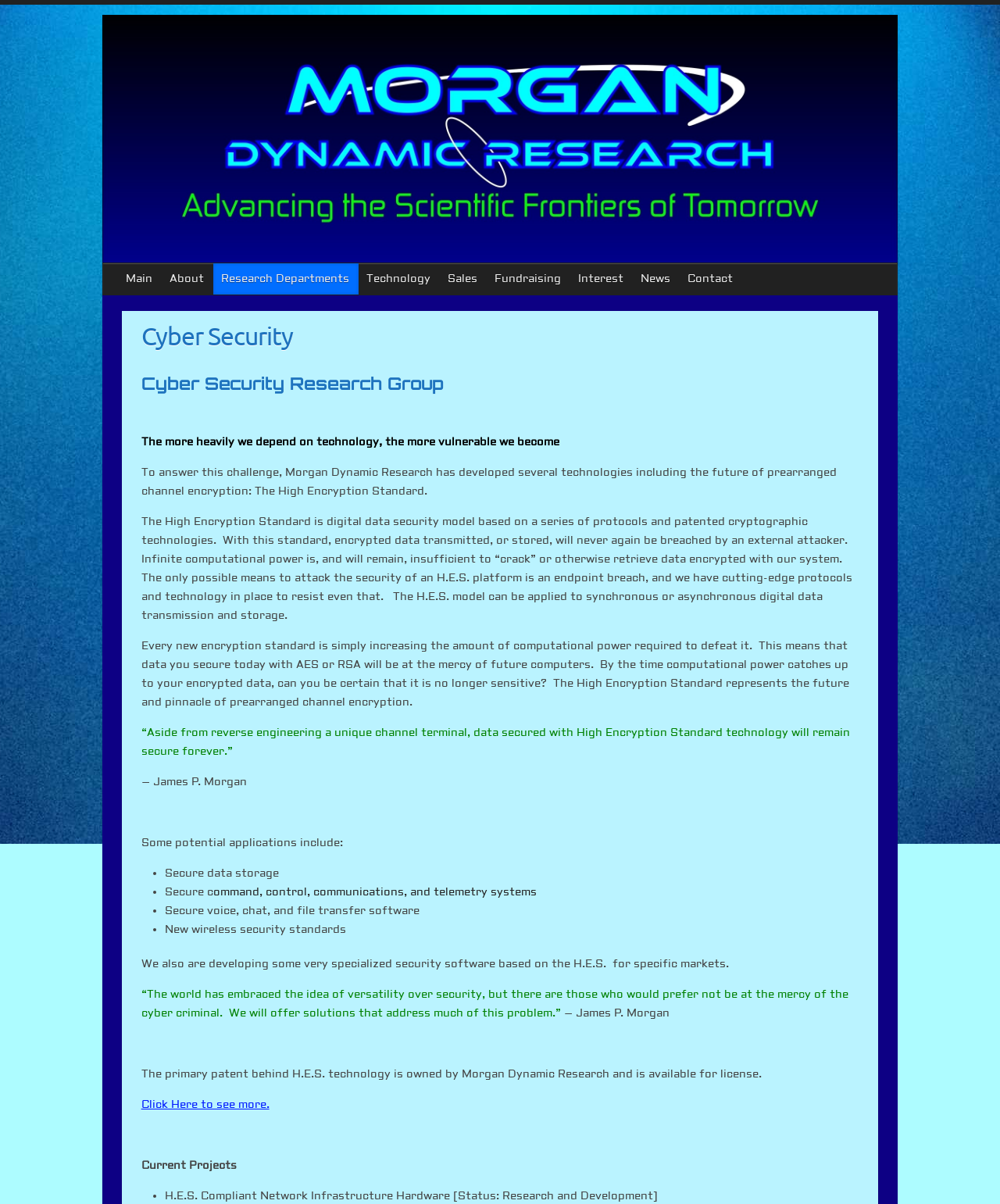Use a single word or phrase to answer the following:
Who is the person quoted in the webpage?

James P. Morgan